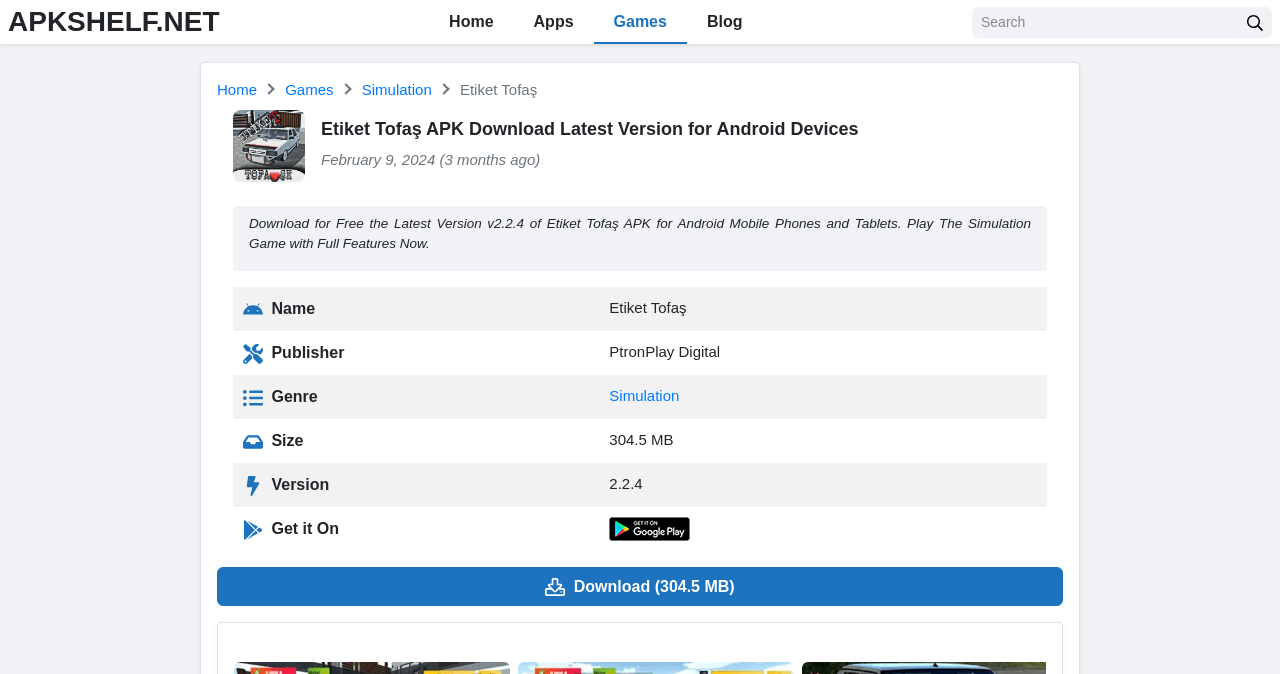When was the APK last updated?
Based on the screenshot, answer the question with a single word or phrase.

February 9, 2024